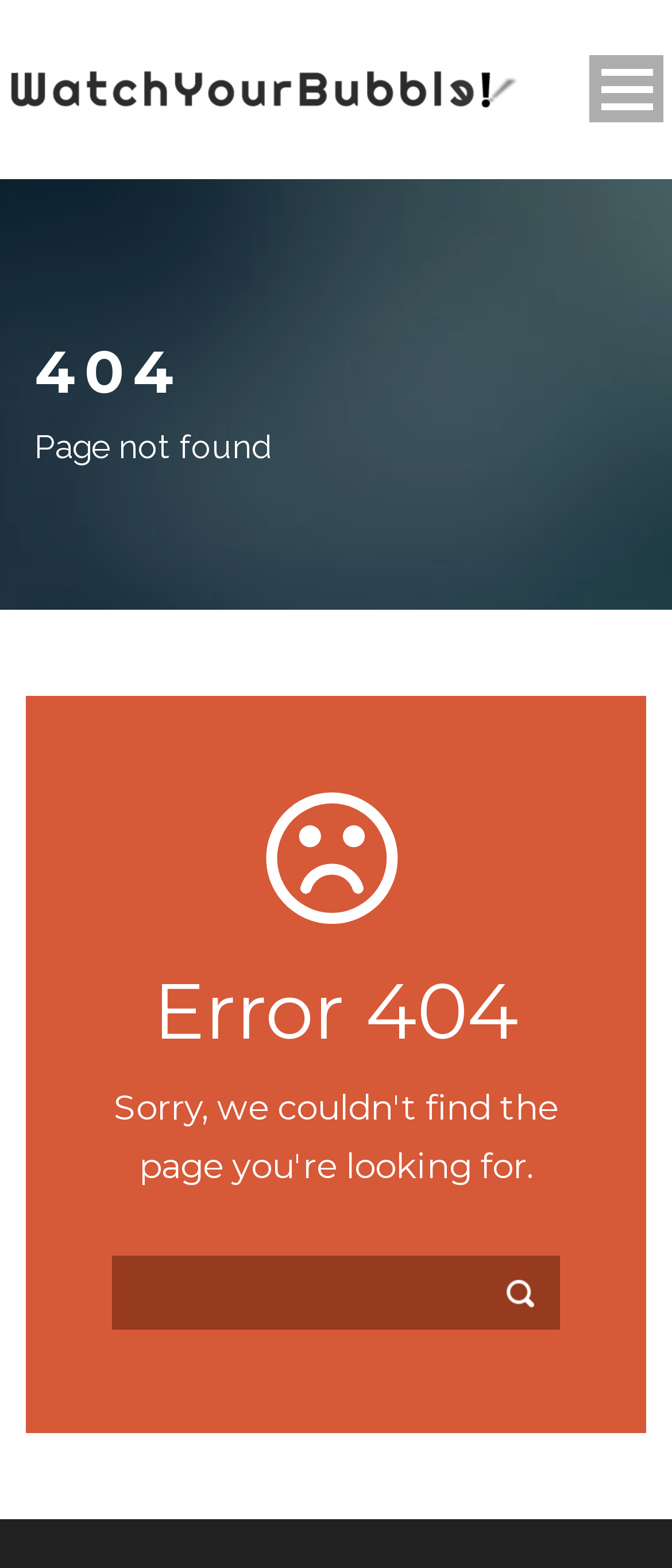Give an extensive and precise description of the webpage.

The webpage displays a "Page not found" error message. At the top left, there is a link with no text, and next to it, a button labeled "Open Menu" is positioned at the top right corner. Below the link, there are several links arranged vertically, including "About", "Satellites", "Lab", "Program", "News", and "Contact". 

To the right of these links, there is a heading "404" and a static text "Page not found" below it. Further down, there is another static text "Error 404". 

At the bottom of the page, there is a textbox and a button positioned side by side. The textbox has no text, and the button is unlabeled.